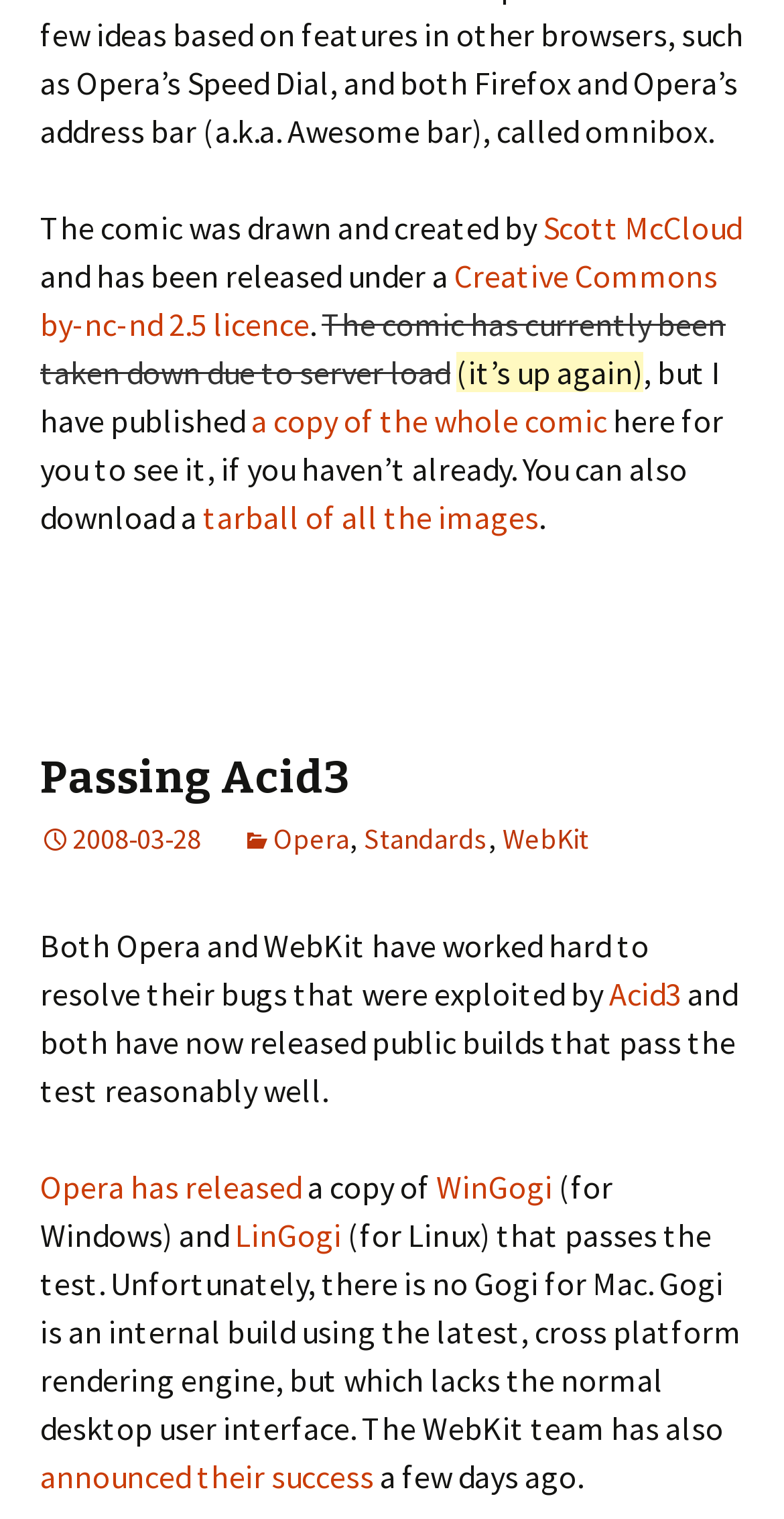Kindly determine the bounding box coordinates for the area that needs to be clicked to execute this instruction: "Click on the link to Scott McCloud".

[0.692, 0.137, 0.946, 0.163]